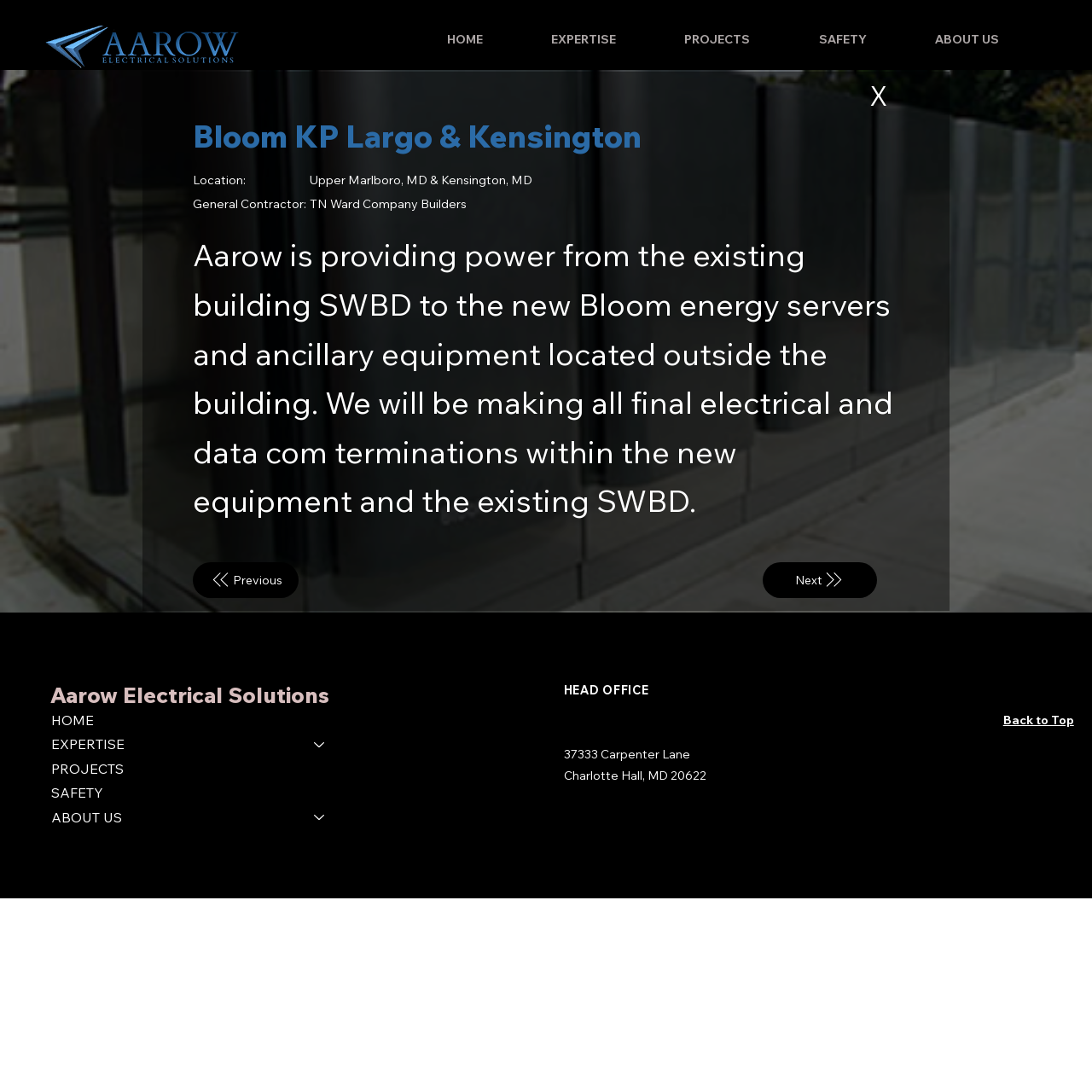Please locate the clickable area by providing the bounding box coordinates to follow this instruction: "click previous".

[0.177, 0.515, 0.273, 0.547]